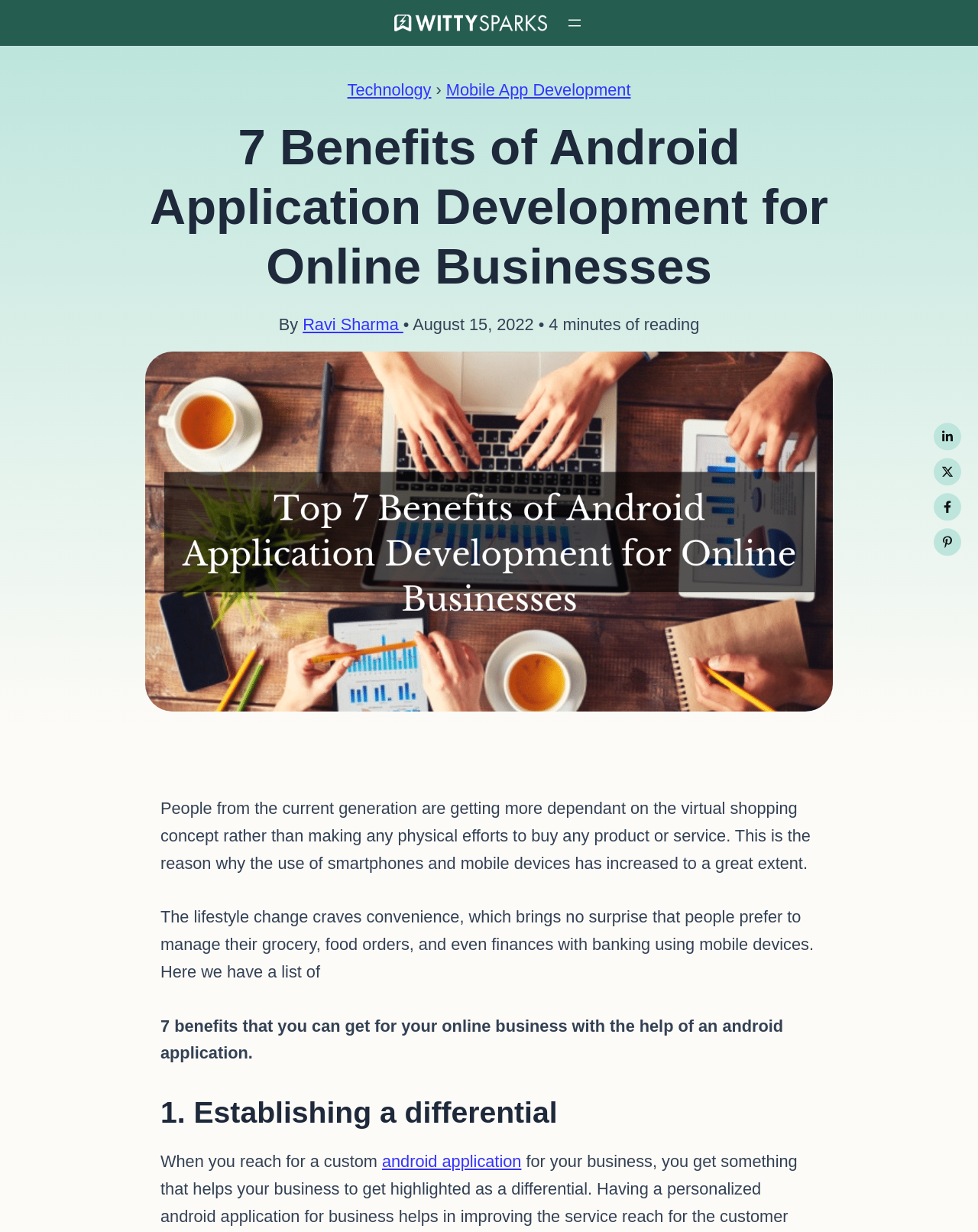Predict the bounding box of the UI element based on the description: "aria-label="Twitter / X"". The coordinates should be four float numbers between 0 and 1, formatted as [left, top, right, bottom].

[0.955, 0.372, 0.983, 0.394]